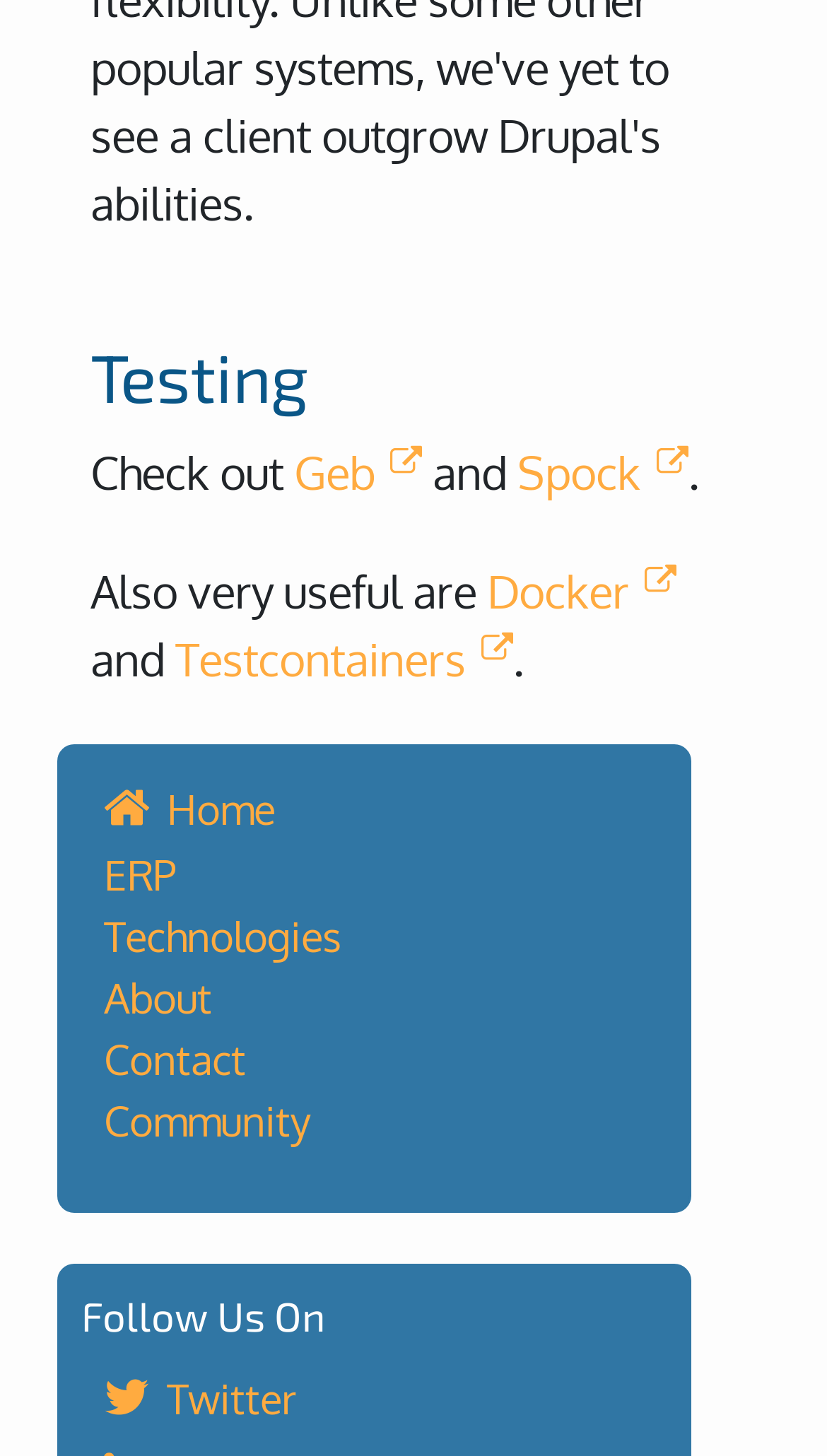Identify the bounding box coordinates of the section to be clicked to complete the task described by the following instruction: "Visit the Home page". The coordinates should be four float numbers between 0 and 1, formatted as [left, top, right, bottom].

[0.126, 0.538, 0.332, 0.574]